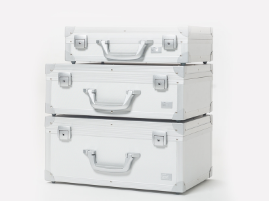What is the color of the handles on the storage cases?
Answer with a single word or phrase, using the screenshot for reference.

Silver